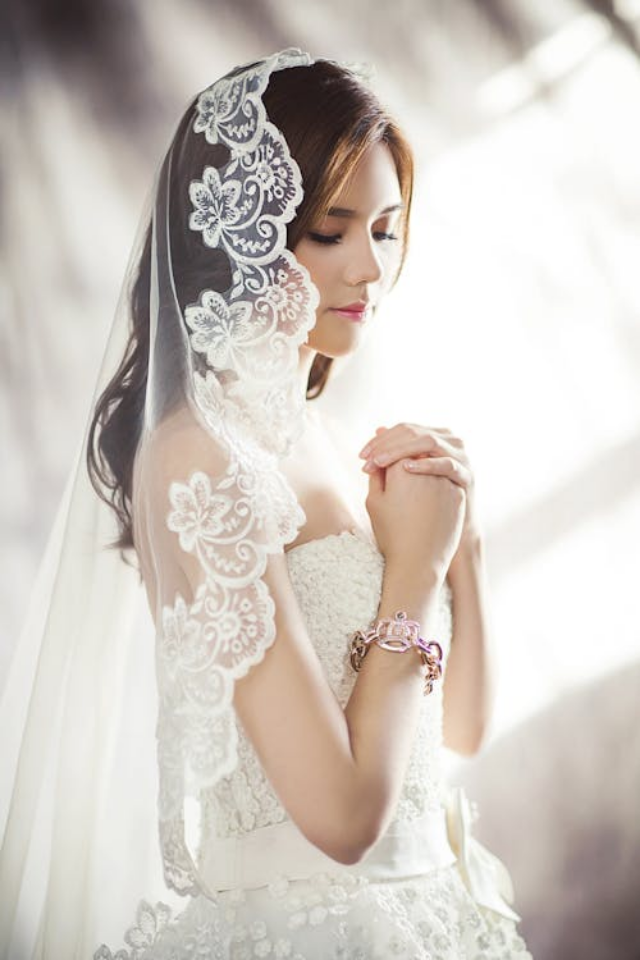Generate an in-depth description of the visual content.

The image captures a beautiful bride in a moment of reflection, her eyes gently closed in contemplation. She is adorned in an elegant wedding gown embellished with intricate lace details, showcasing a delicate, flowing design. Her refined veil, also adorned with floral patterns, elegantly frames her face, highlighting her serene expression. The soft lighting creates a dreamy backdrop, further enhancing the romance of the scene. The bride's poised hands are clasped together, symbolizing hope and anticipation for a new chapter in her life. This image evokes a sense of grace and tranquility, perfect for any context celebrating love and commitment.